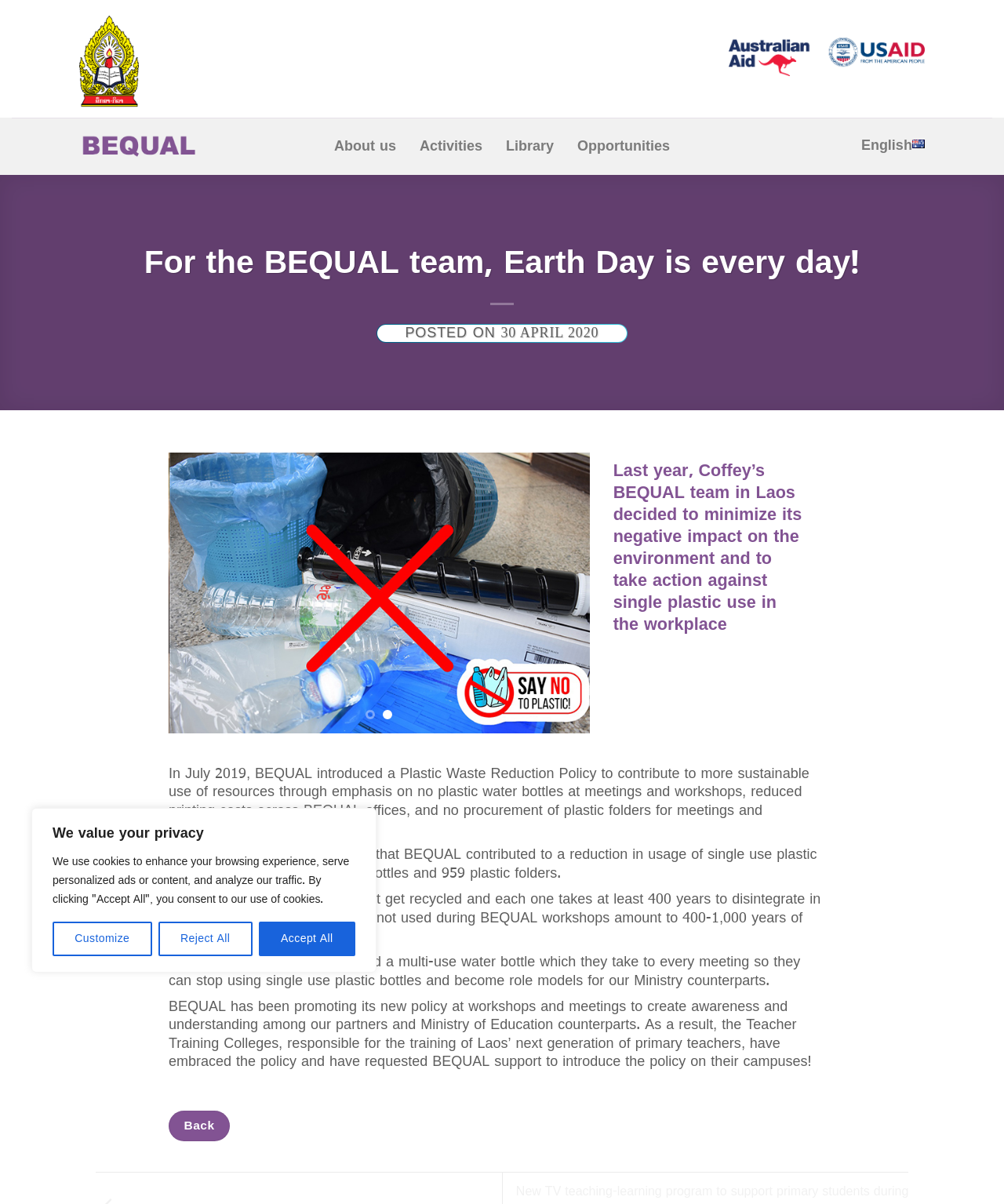Determine the bounding box coordinates of the clickable region to follow the instruction: "Click the 'Back' link".

[0.168, 0.922, 0.229, 0.948]